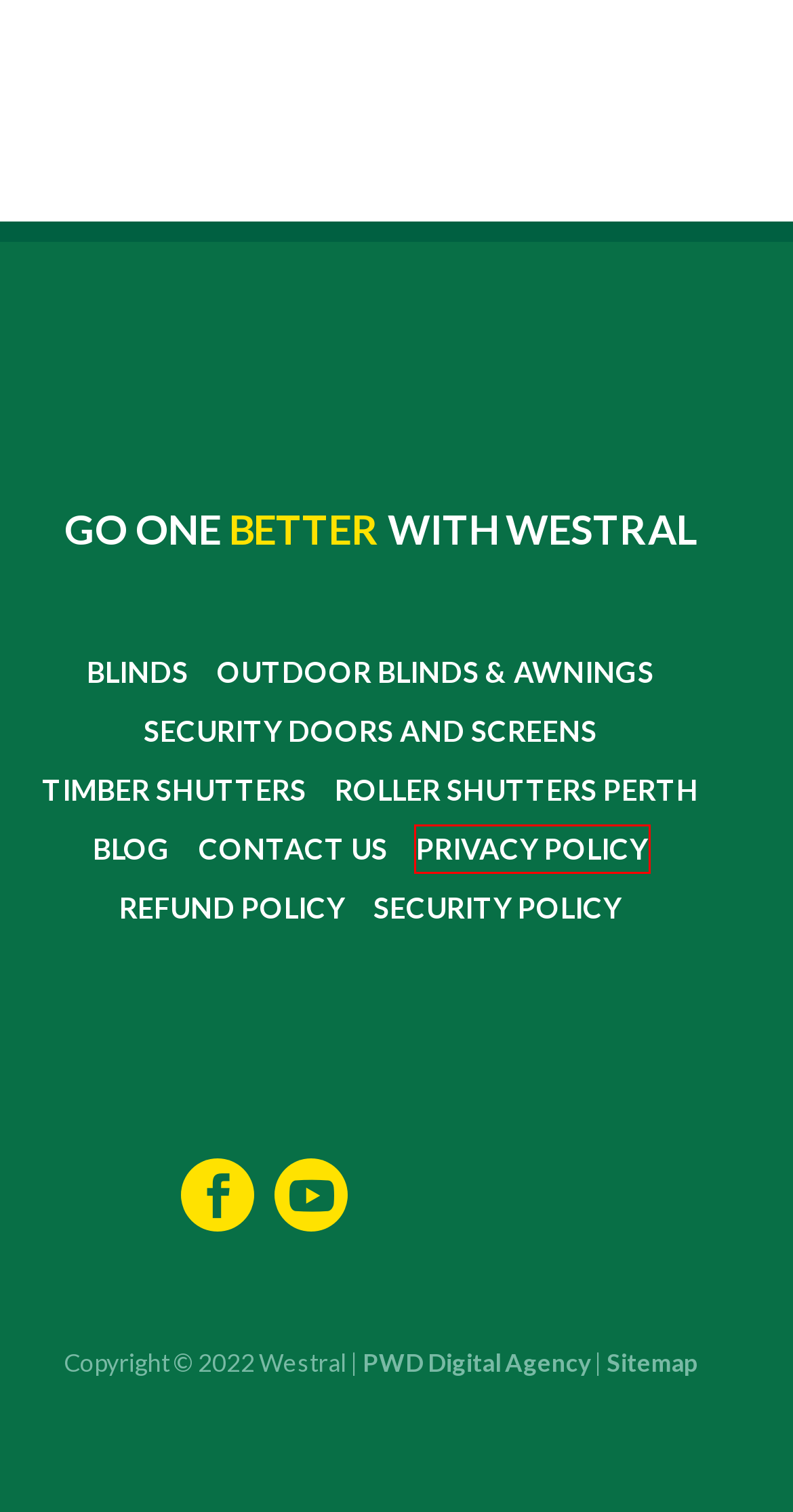Consider the screenshot of a webpage with a red bounding box around an element. Select the webpage description that best corresponds to the new page after clicking the element inside the red bounding box. Here are the candidates:
A. Sitemap | Blinds, Security Shutters & Awnings | Westral
B. Perth's #1 Digital Marketing Agency | Digital Agency Perth | PWD
C. Contact Us | Get In Contact Now For A Free Quote!
D. Timber Shutters Perth | Window Shutters | Westral
E. Refund Policy | Westral
F. Security Policy | Westral
G. Privacy Policy | Westral
H. Security Roller Shutters Perth | Consult & Install with Westral

G